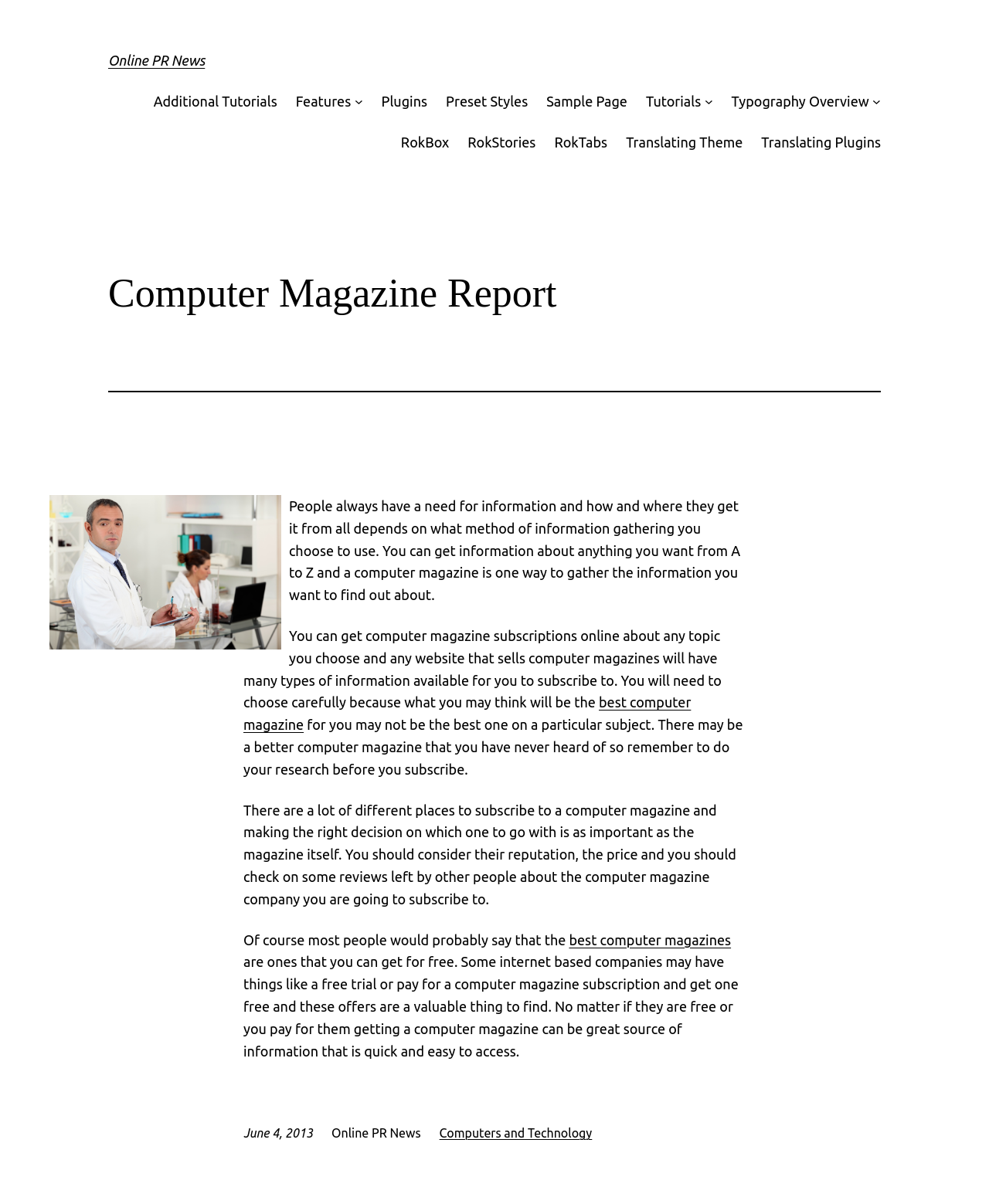Identify the bounding box coordinates for the region to click in order to carry out this instruction: "Click on 'Additional Tutorials'". Provide the coordinates using four float numbers between 0 and 1, formatted as [left, top, right, bottom].

[0.155, 0.075, 0.28, 0.093]